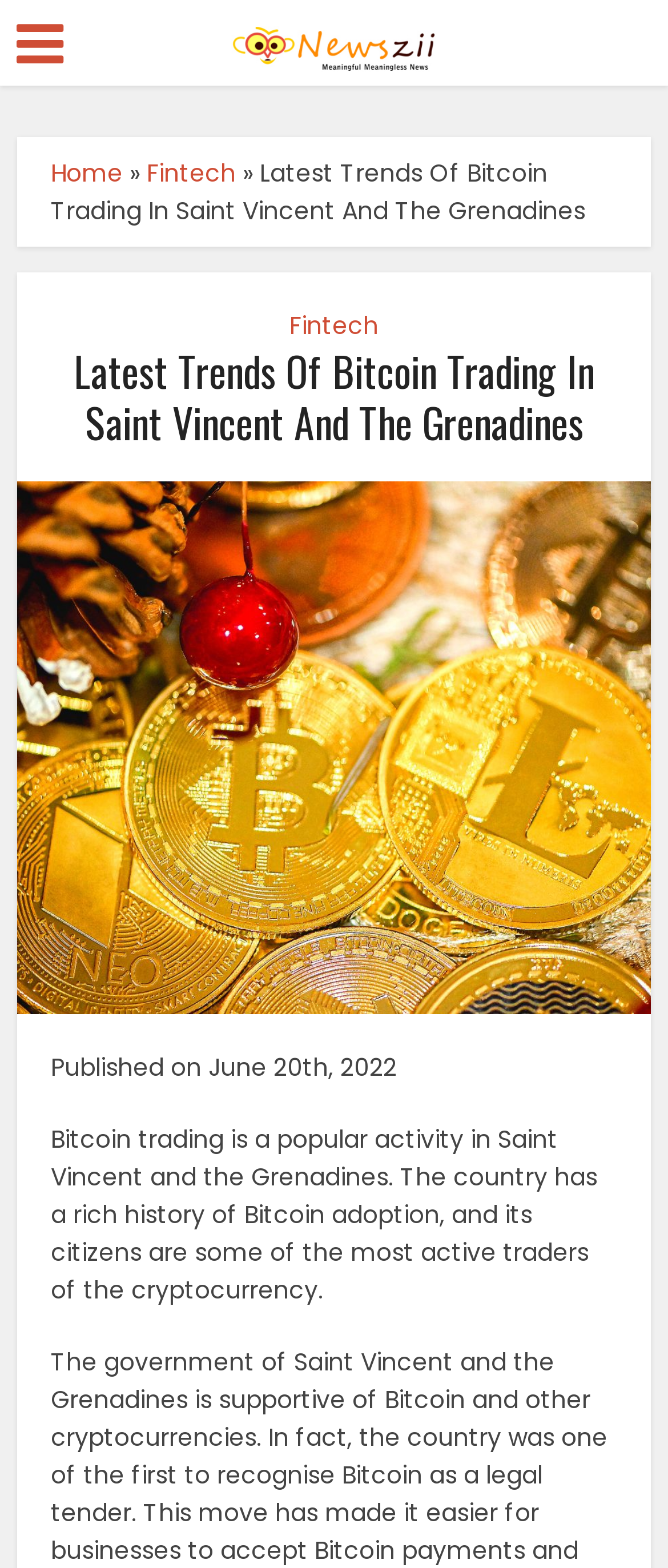When was the article published?
We need a detailed and exhaustive answer to the question. Please elaborate.

I found the answer by looking at the StaticText element 'Published on June 20th, 2022', which provides the publication date of the article.